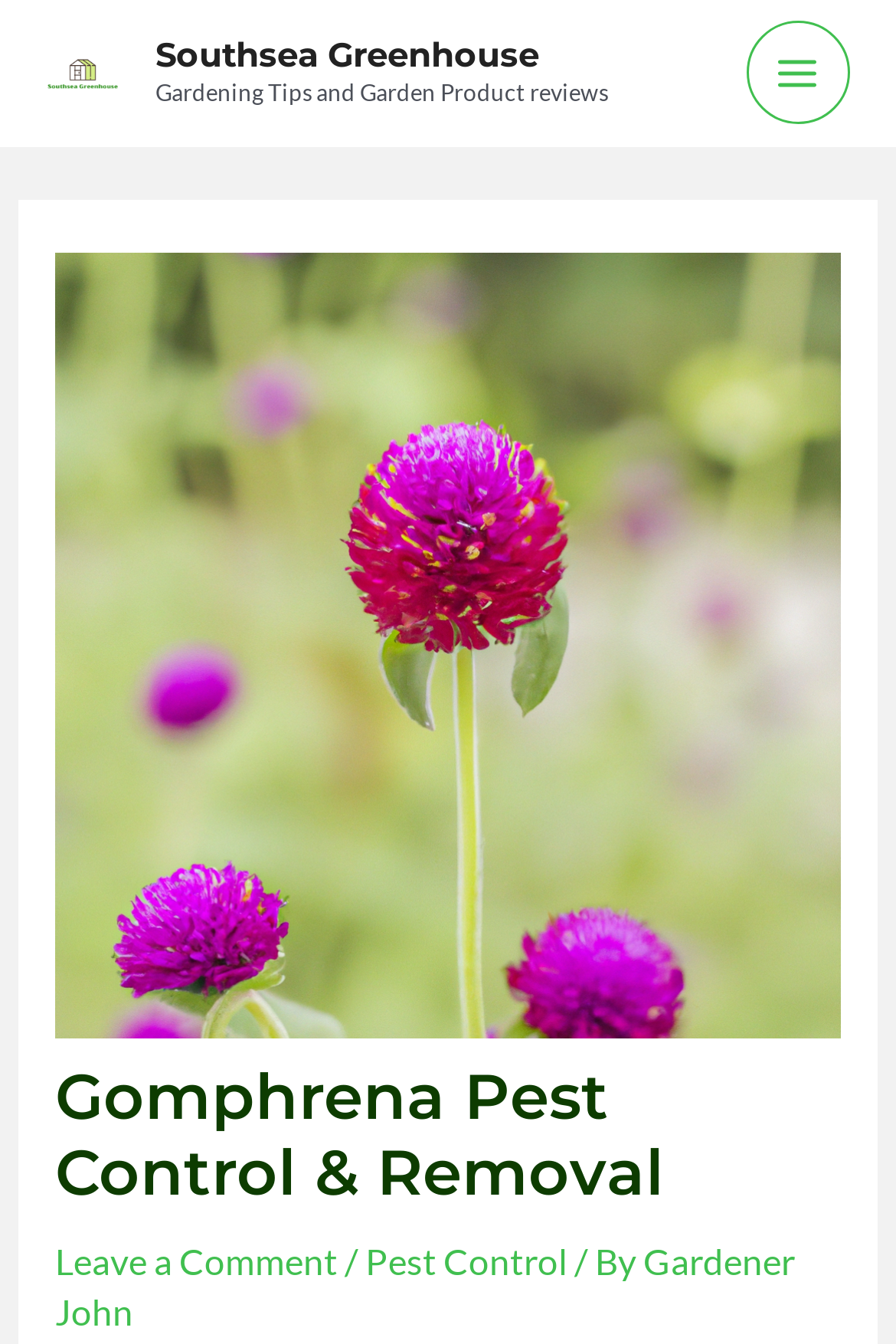Extract the main heading text from the webpage.

Gomphrena Pest Control & Removal